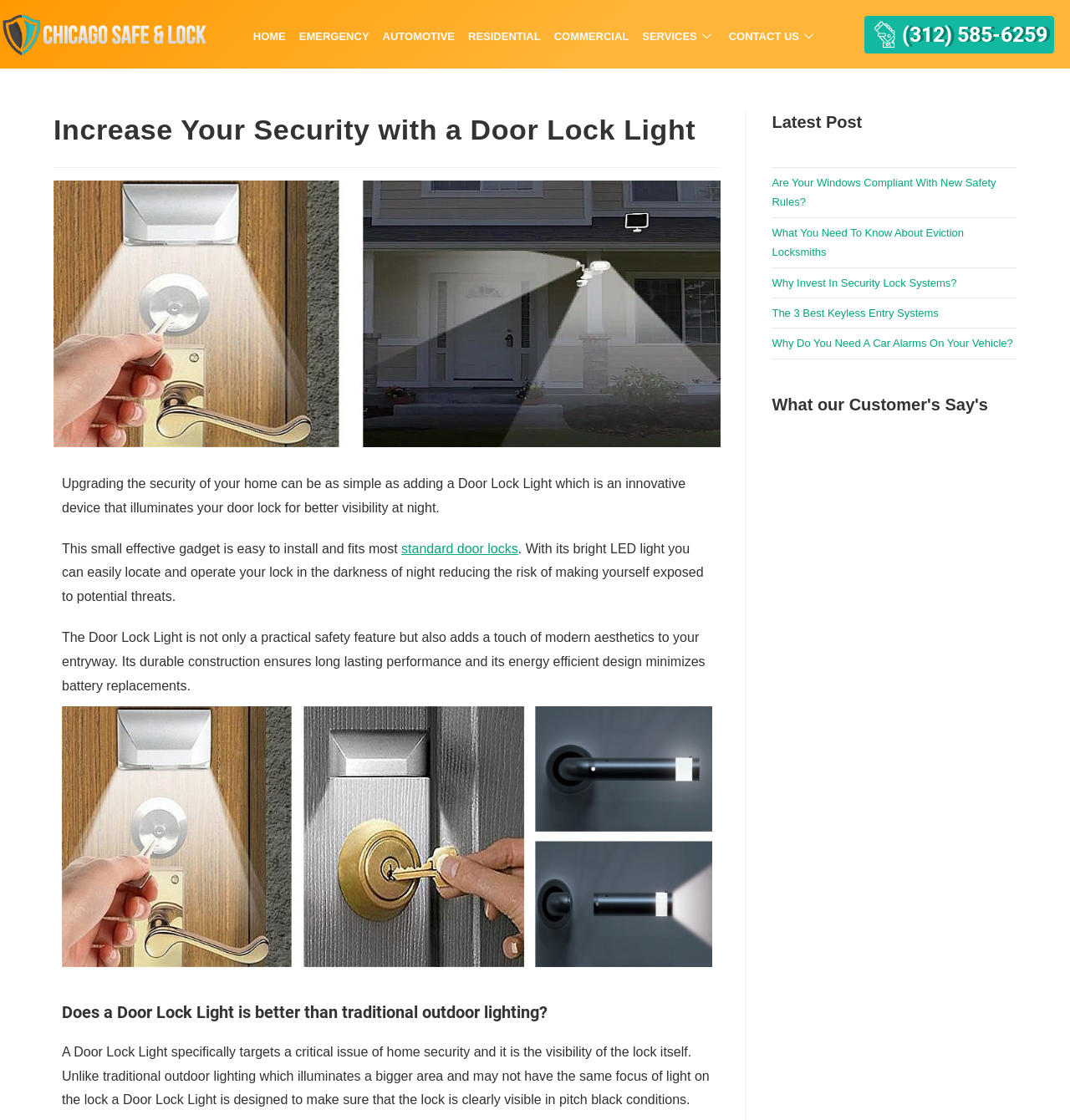Using the provided description Contact us, find the bounding box coordinates for the UI element. Provide the coordinates in (top-left x, top-left y, bottom-right x, bottom-right y) format, ensuring all values are between 0 and 1.

[0.675, 0.018, 0.77, 0.047]